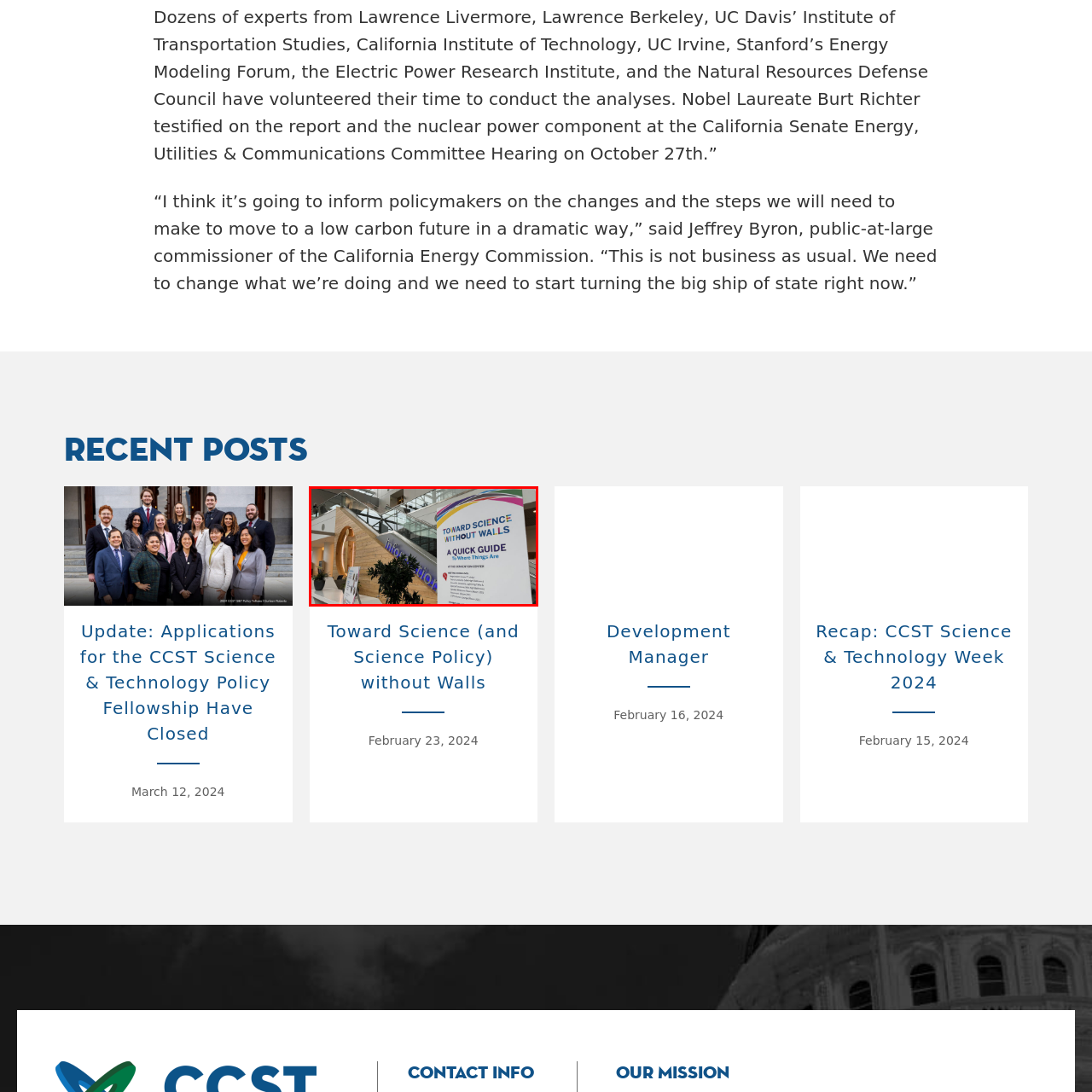Focus on the area highlighted by the red bounding box and give a thorough response to the following question, drawing from the image: What is the atmosphere of the space?

The overall atmosphere of the space is welcoming, as indicated by the well-lit and contemporary design of the convention center. The emphasis on collaboration and engagement in scientific discussions suggests that the space is intended to be inclusive and inviting to participants interested in science and policy.